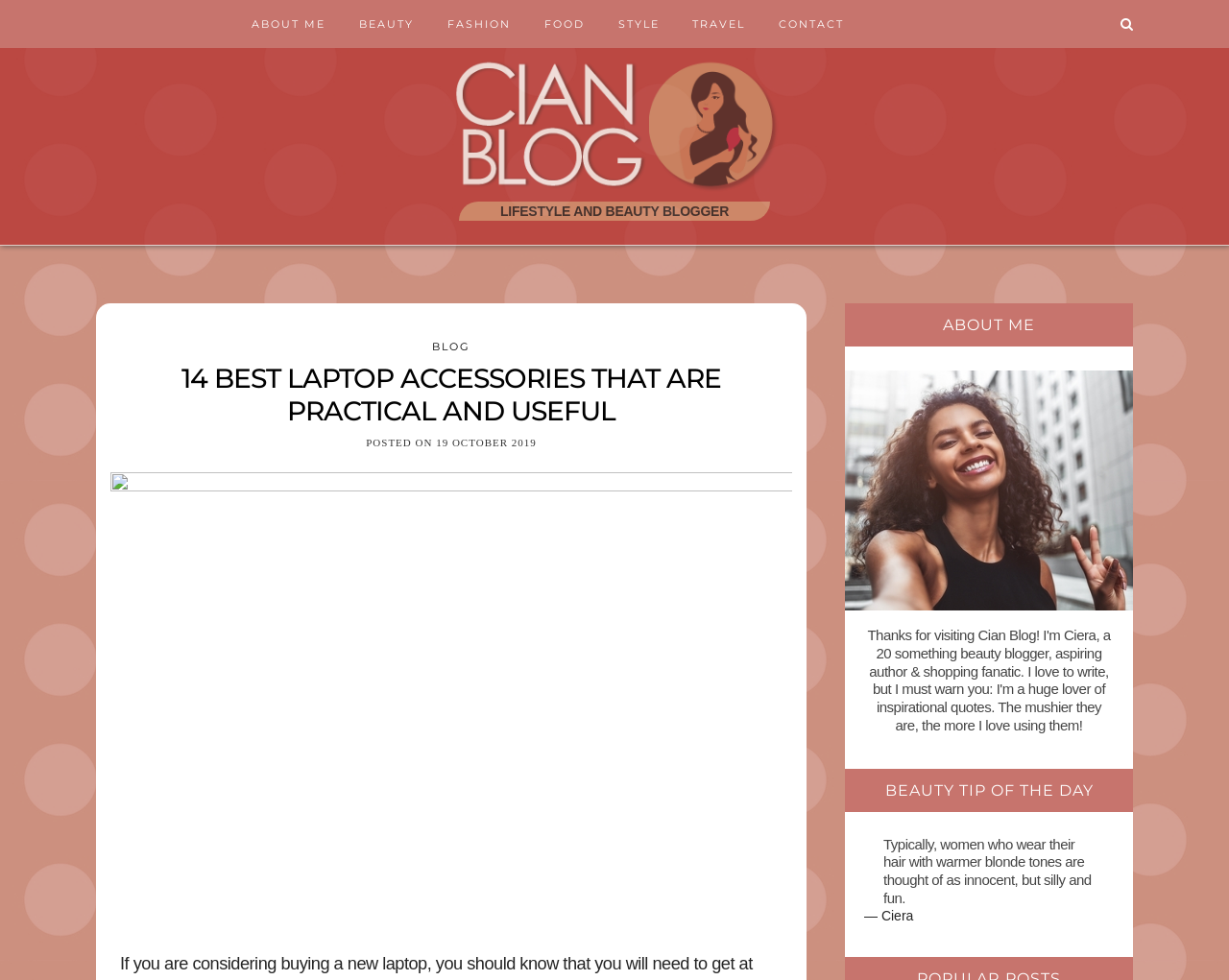Locate the bounding box coordinates of the clickable element to fulfill the following instruction: "go to about me page". Provide the coordinates as four float numbers between 0 and 1 in the format [left, top, right, bottom].

[0.205, 0.0, 0.265, 0.049]